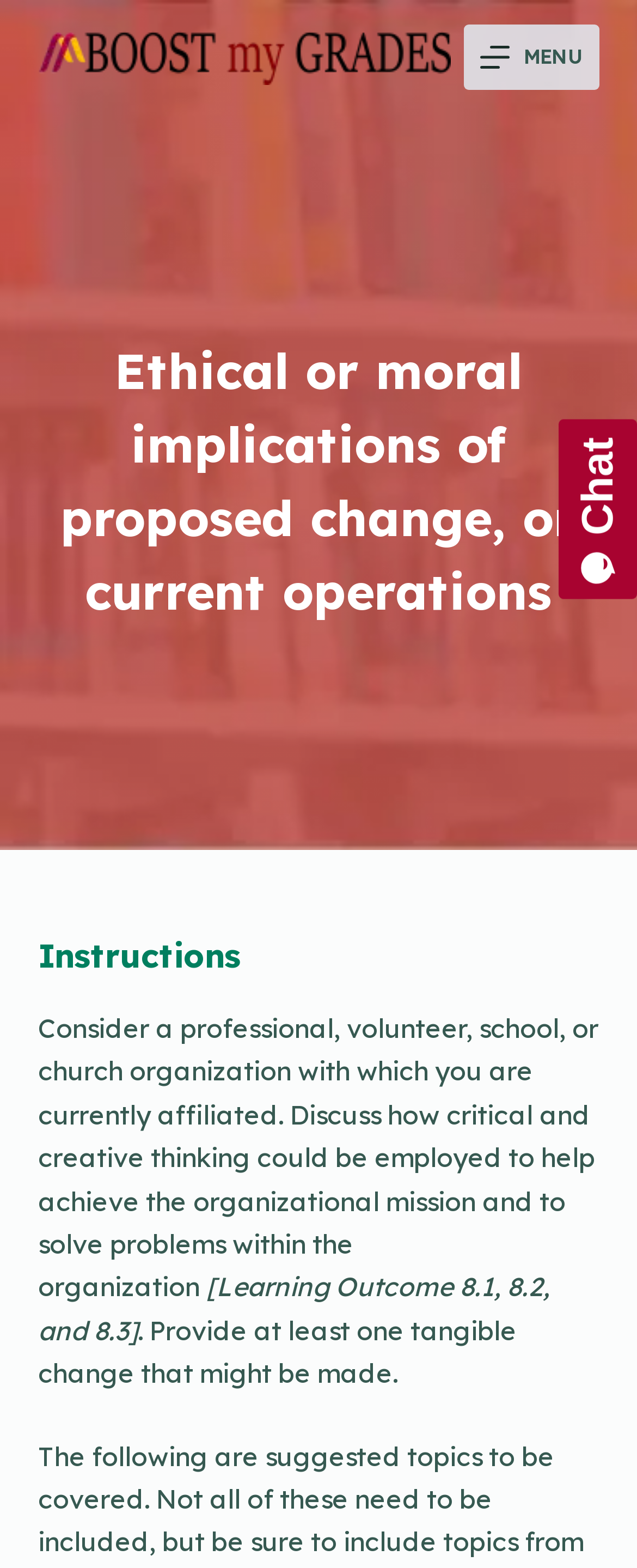What type of organization is being discussed in the instructions?
Can you offer a detailed and complete answer to this question?

The instructions mention considering a professional, volunteer, school, or church organization with which the user is currently affiliated. This suggests that the discussion is about one of these types of organizations.